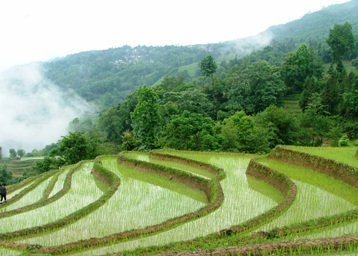Please answer the following question using a single word or phrase: What is the atmospheric effect created by the mist?

Serene beauty